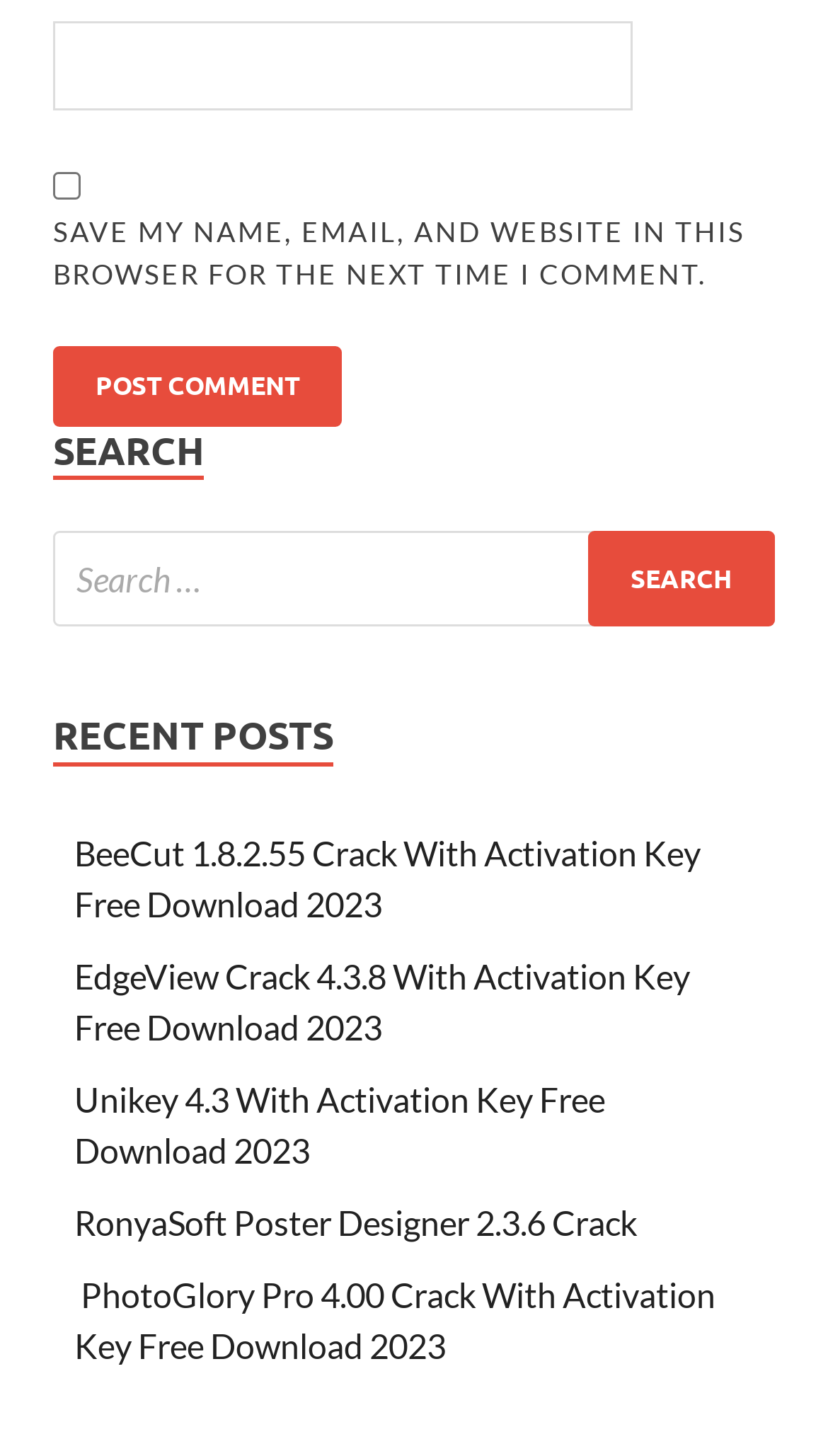What is the purpose of the checkbox?
Use the information from the screenshot to give a comprehensive response to the question.

The checkbox is located next to the text 'SAVE MY NAME, EMAIL, AND WEBSITE IN THIS BROWSER FOR THE NEXT TIME I COMMENT.' which suggests that its purpose is to save the user's comment information for future use.